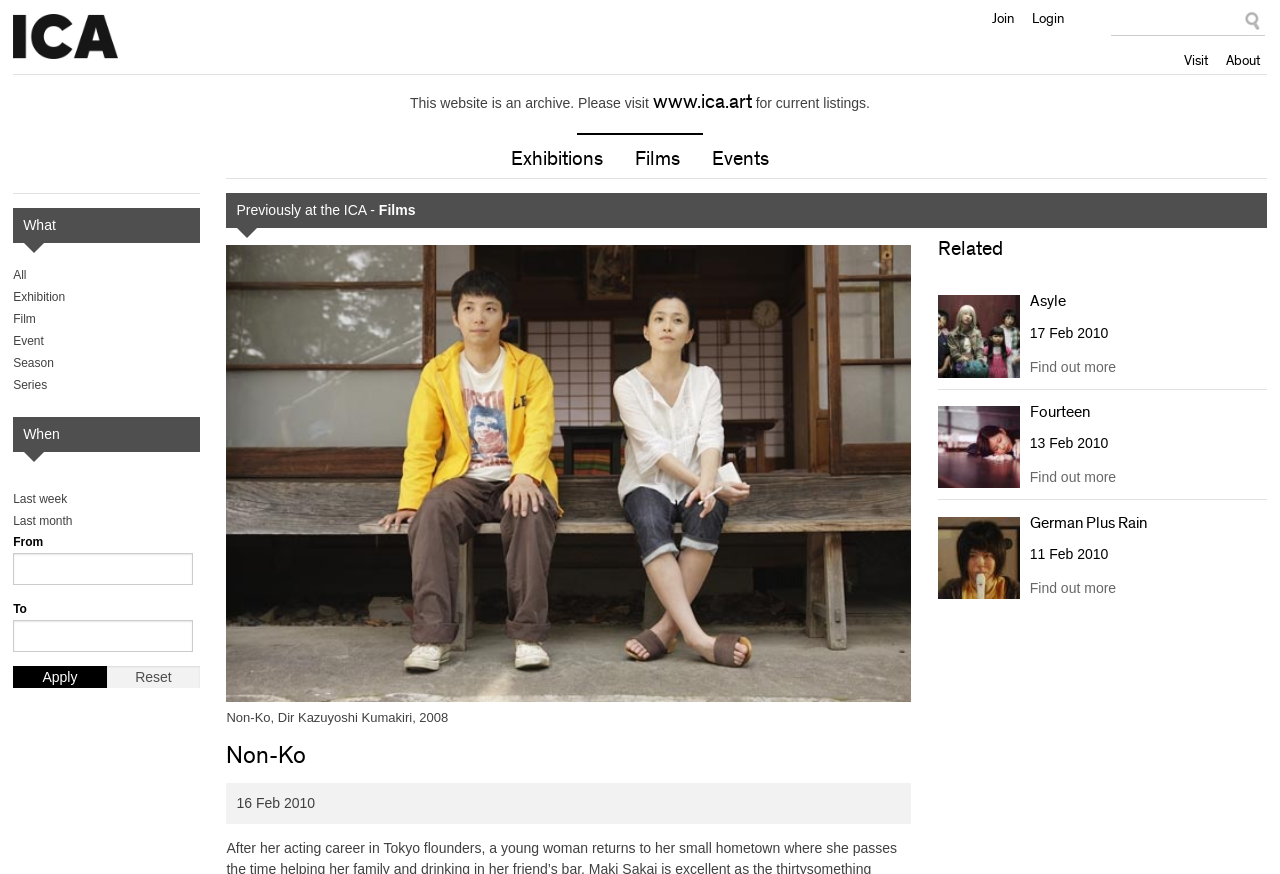What is the date of the 'Non-Ko' film event?
Please utilize the information in the image to give a detailed response to the question.

The webpage has a static text '16 Feb 2010' below the 'Non-Ko' heading, indicating the date of the film event.